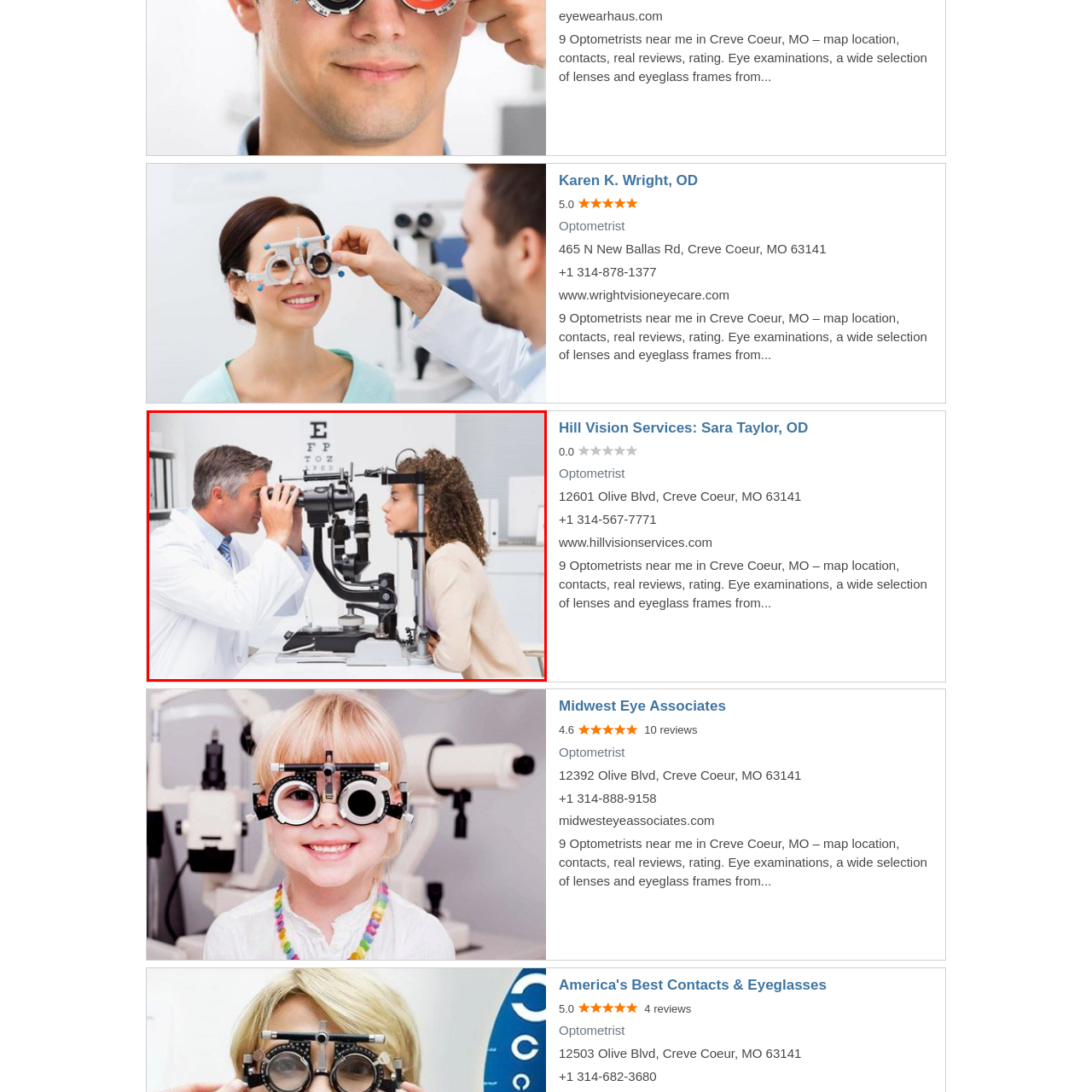Describe in detail what is depicted in the image enclosed by the red lines.

In a modern optometry office, a male optometrist is intently examining a female patient's eyes using a slit lamp, a specialized device for eye assessments. The optometrist, dressed in a white lab coat and a blue shirt with a tie, focuses on the patient, who has curly hair and wears a light-colored sweater. Behind them, the room is brightly lit, featuring a neutral color scheme and shelves filled with eye care products. A large eye chart is visible in the background, indicating that this is a professional setting dedicated to eye examinations and optometric care.